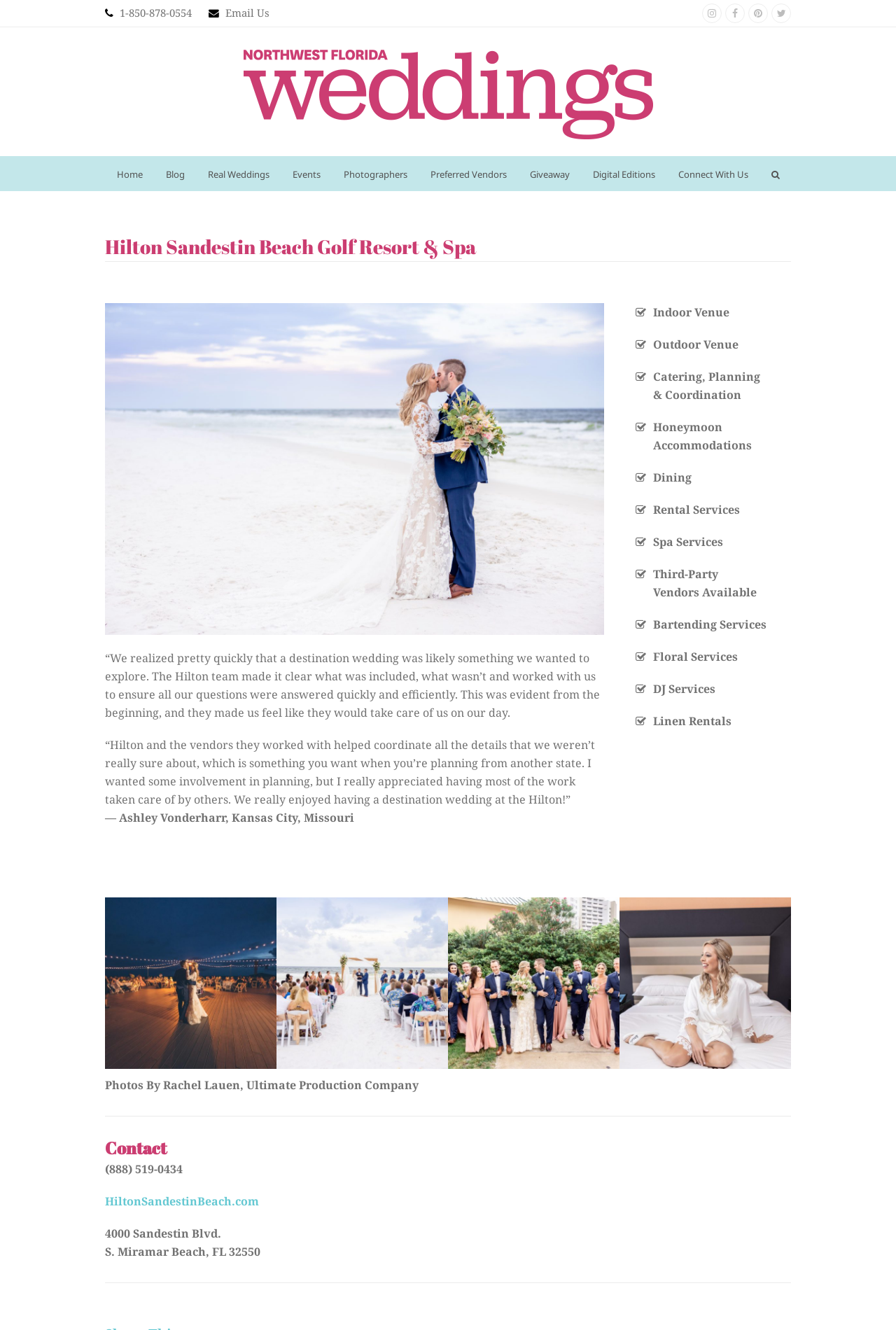Find the bounding box coordinates for the area that should be clicked to accomplish the instruction: "Visit the 'Home' page".

[0.117, 0.117, 0.172, 0.144]